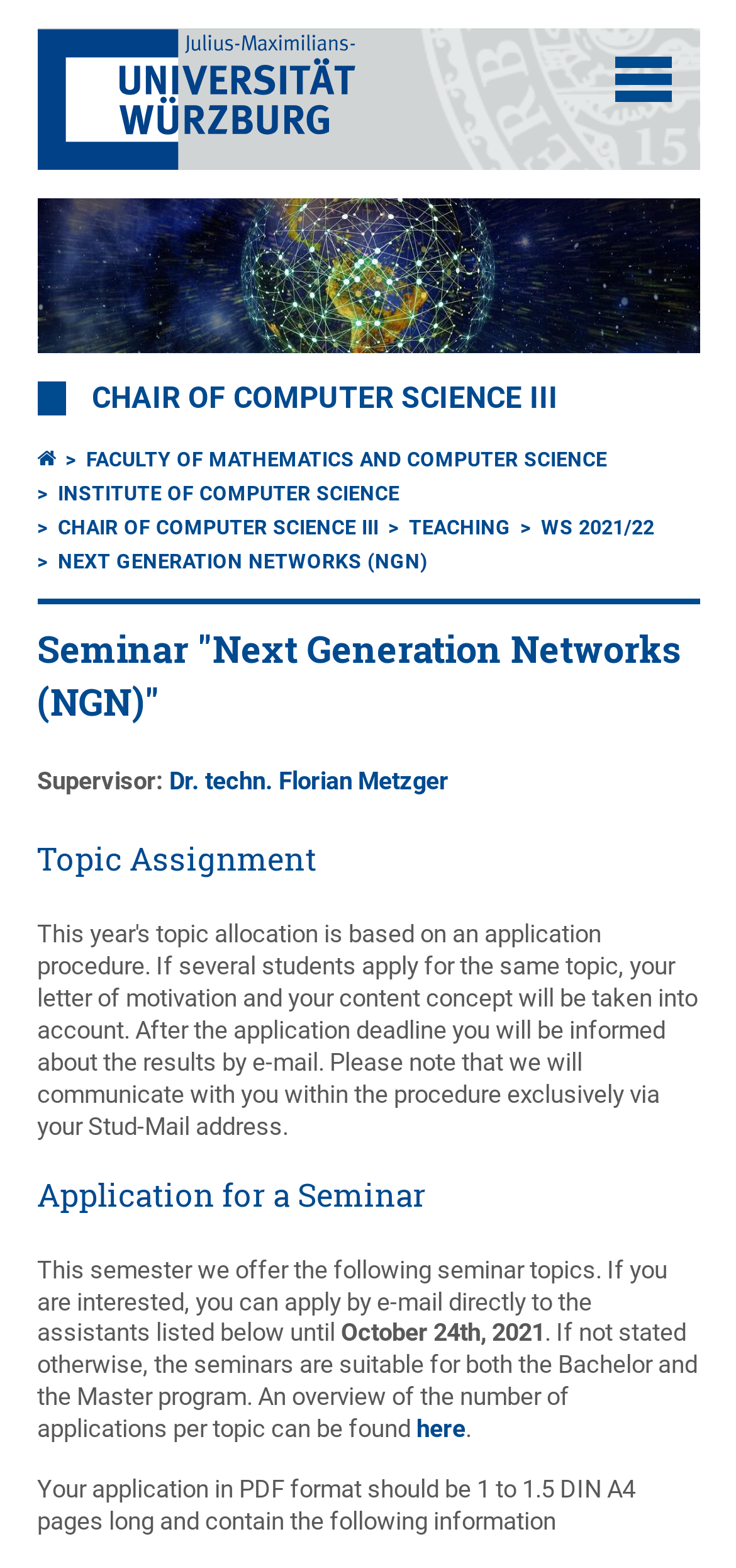Pinpoint the bounding box coordinates of the area that should be clicked to complete the following instruction: "Go to startpage". The coordinates must be given as four float numbers between 0 and 1, i.e., [left, top, right, bottom].

[0.05, 0.018, 0.486, 0.114]